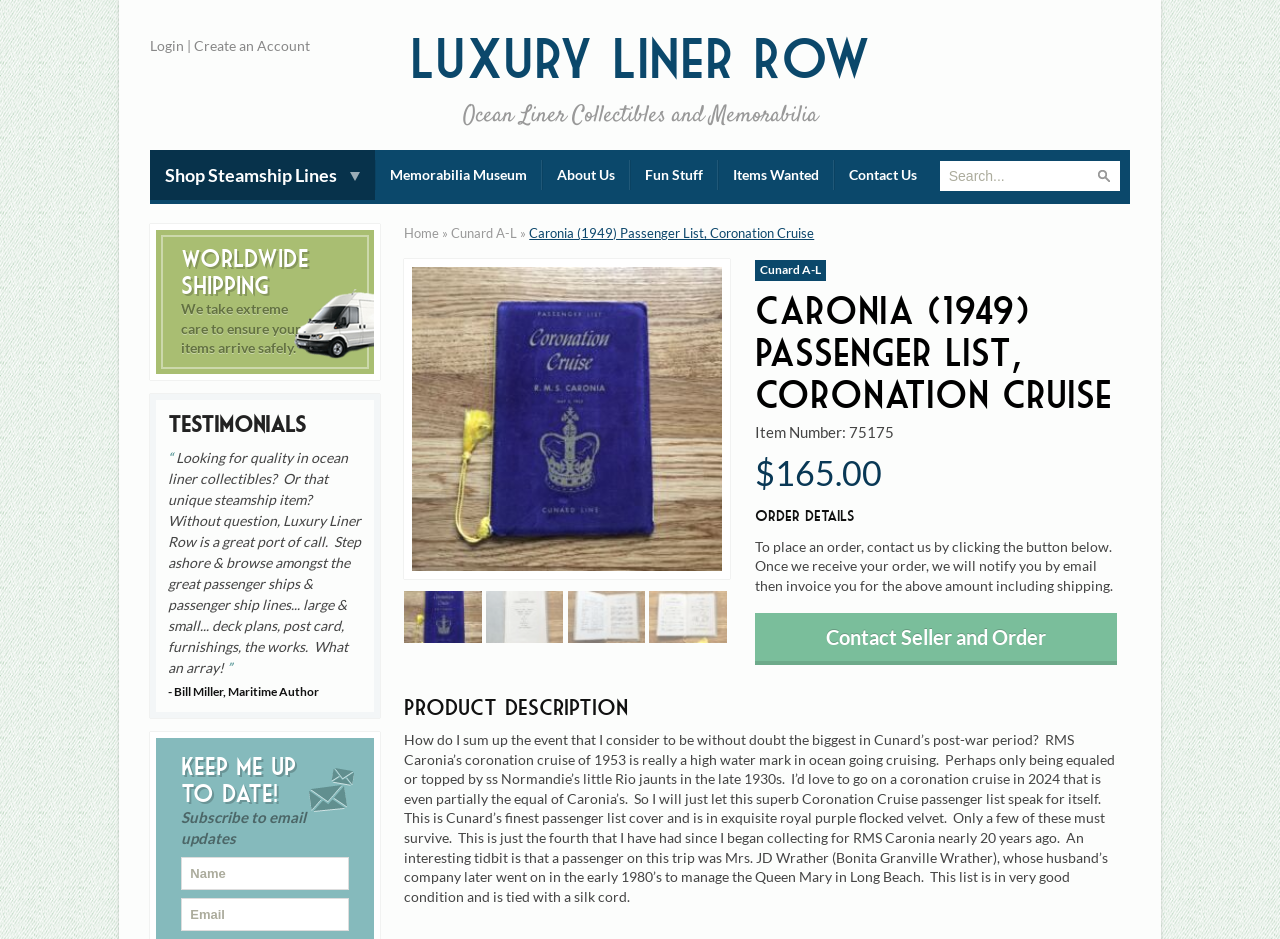Generate a thorough caption that explains the contents of the webpage.

This webpage is about Luxury Liner Row, a collector's platform for ocean liner memorabilia. At the top, there are several links to navigate to different sections of the website, including "Shop Steamship Lines", "Memorabilia Museum", "About Us", and more. Below these links, there is a search bar with a "Search" button.

On the left side, there is a section highlighting the website's shipping policy, with a heading "Worldwide Shipping" and a brief description of their shipping care. Below this, there is a testimonial section with a quote from a maritime author, Bill Miller.

On the right side, there is a section to subscribe to email updates, with a heading "Keep me up to date!" and a brief description. Below this, there is a form to input name and email address to subscribe.

The main content of the webpage is an article about a specific passenger list, the Caronia (1949) Passenger List, Coronation Cruise. The article is divided into sections, including "Item Number", "Order Details", and "Product Description". The product description is a detailed text about the passenger list, its significance, and its condition. There are also links to navigate to other related pages, such as "Home" and "Cunard A-L".